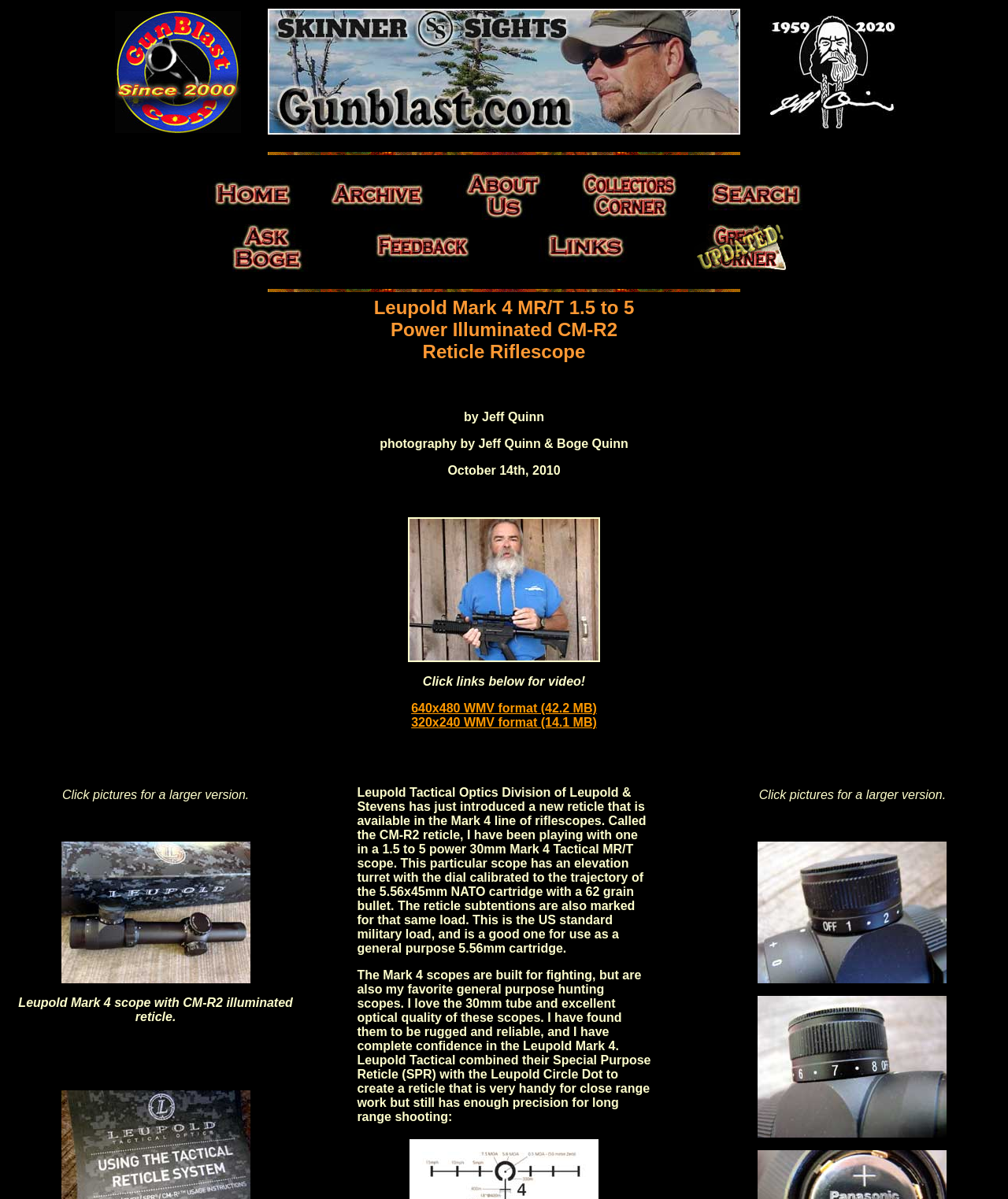Respond to the following question with a brief word or phrase:
What is the name of the riflescope?

Leupold Mark 4 MR/T